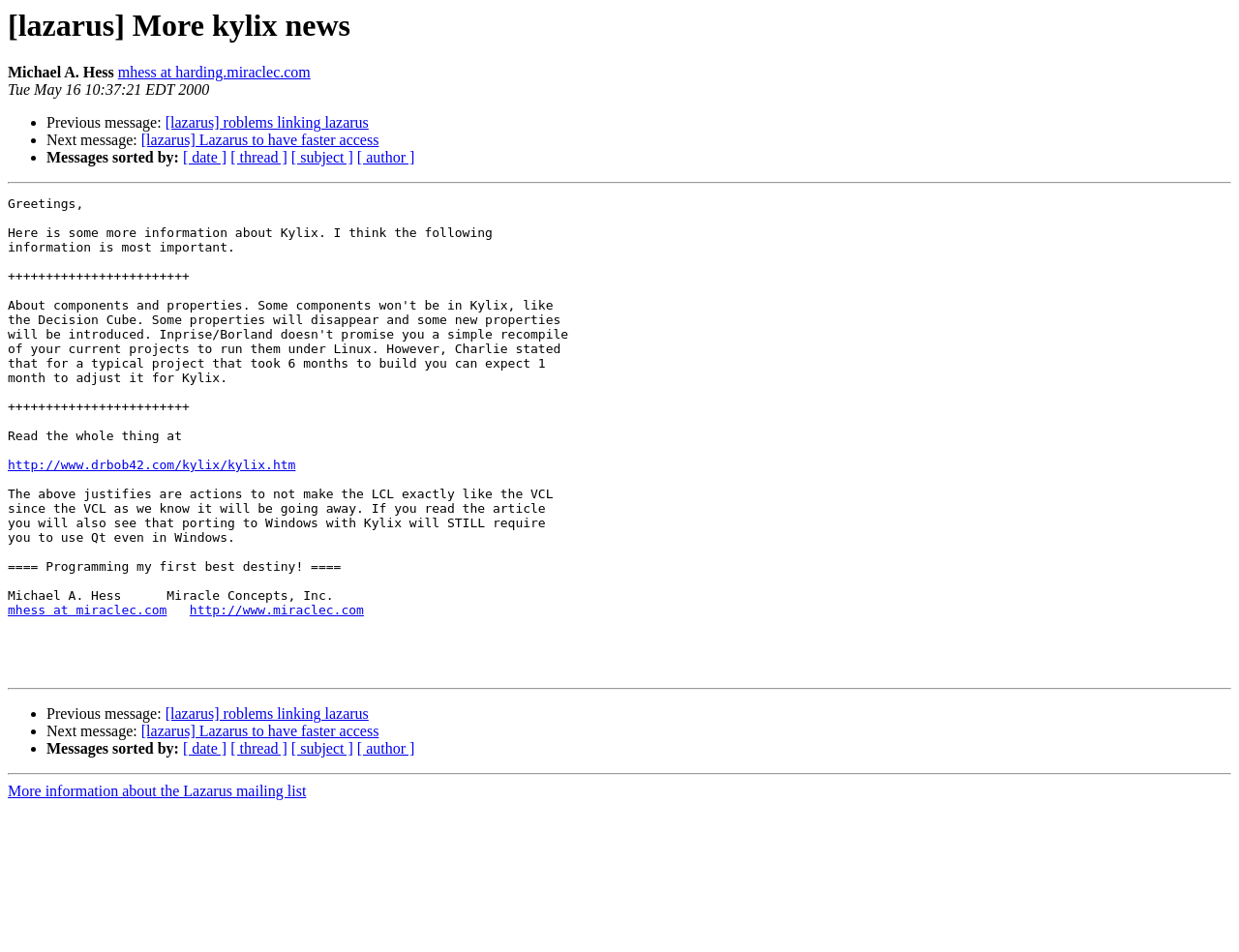Determine the bounding box coordinates of the section I need to click to execute the following instruction: "Read more information about the Lazarus mailing list". Provide the coordinates as four float numbers between 0 and 1, i.e., [left, top, right, bottom].

[0.006, 0.823, 0.247, 0.84]